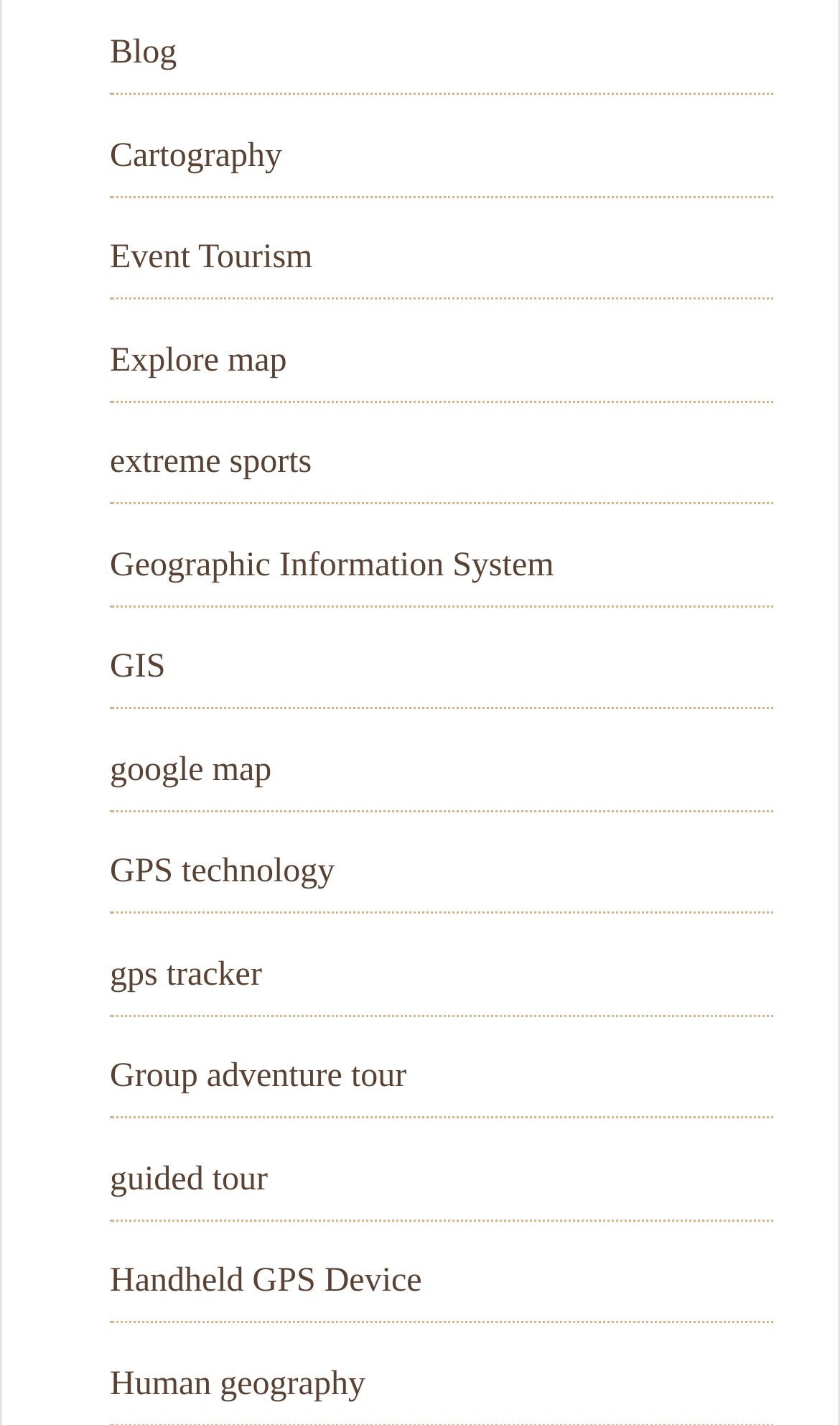Find the bounding box coordinates of the clickable element required to execute the following instruction: "View 'google map' information". Provide the coordinates as four float numbers between 0 and 1, i.e., [left, top, right, bottom].

[0.131, 0.527, 0.323, 0.553]